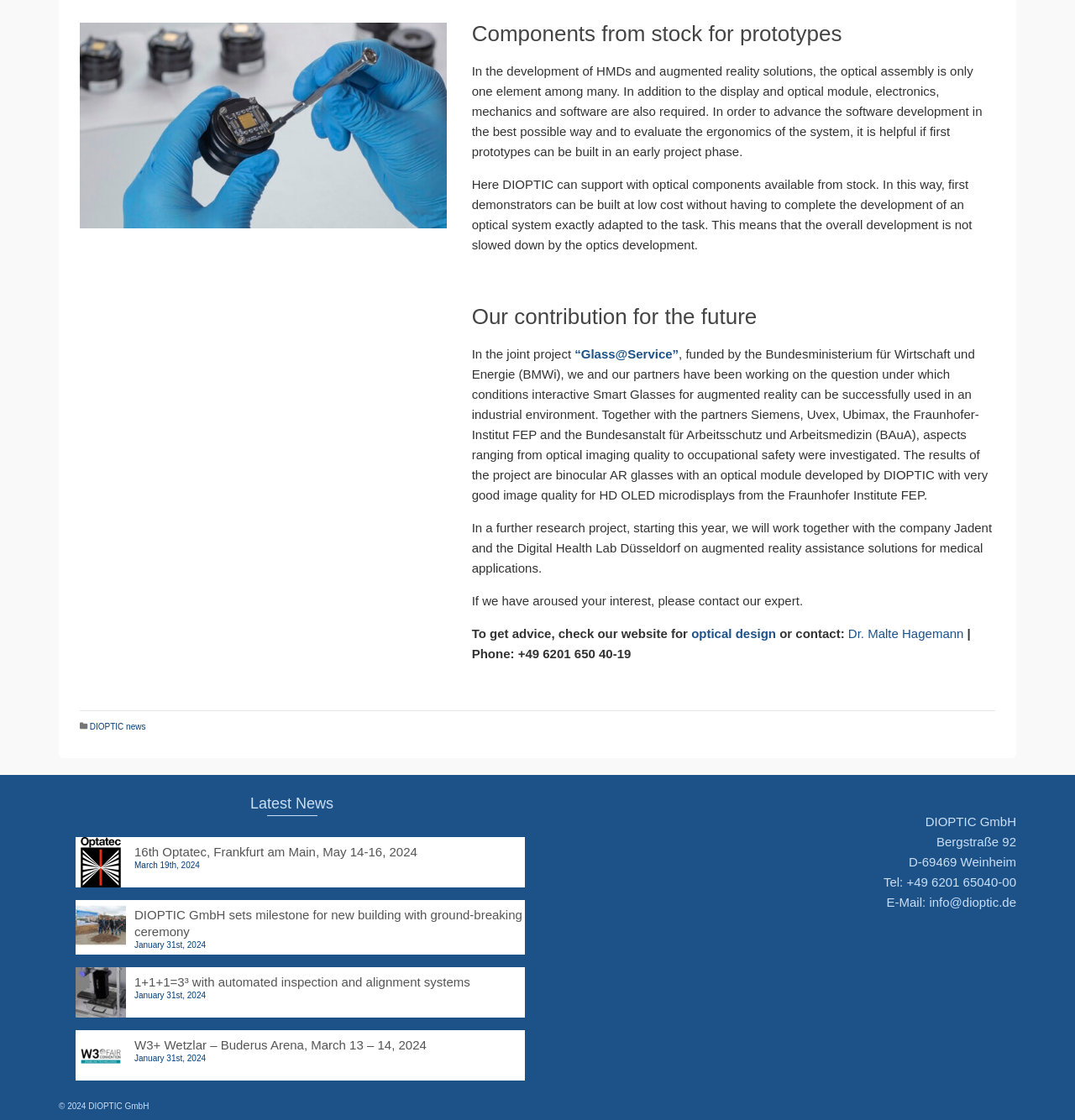Show me the bounding box coordinates of the clickable region to achieve the task as per the instruction: "Visit the DIOPTIC news page".

[0.083, 0.644, 0.136, 0.653]